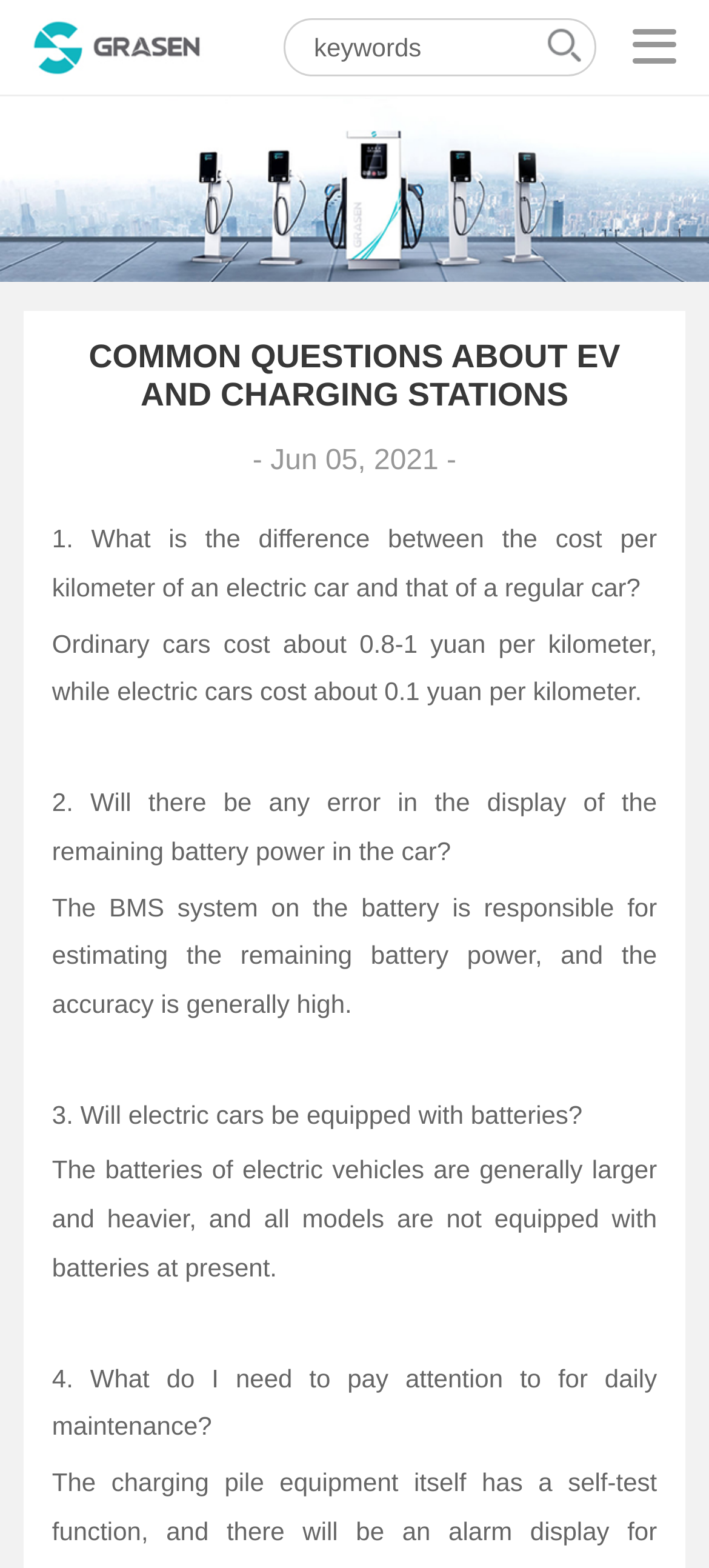Provide the bounding box coordinates in the format (top-left x, top-left y, bottom-right x, bottom-right y). All values are floating point numbers between 0 and 1. Determine the bounding box coordinate of the UI element described as: name="keyword" placeholder="keywords"

[0.4, 0.012, 0.76, 0.048]